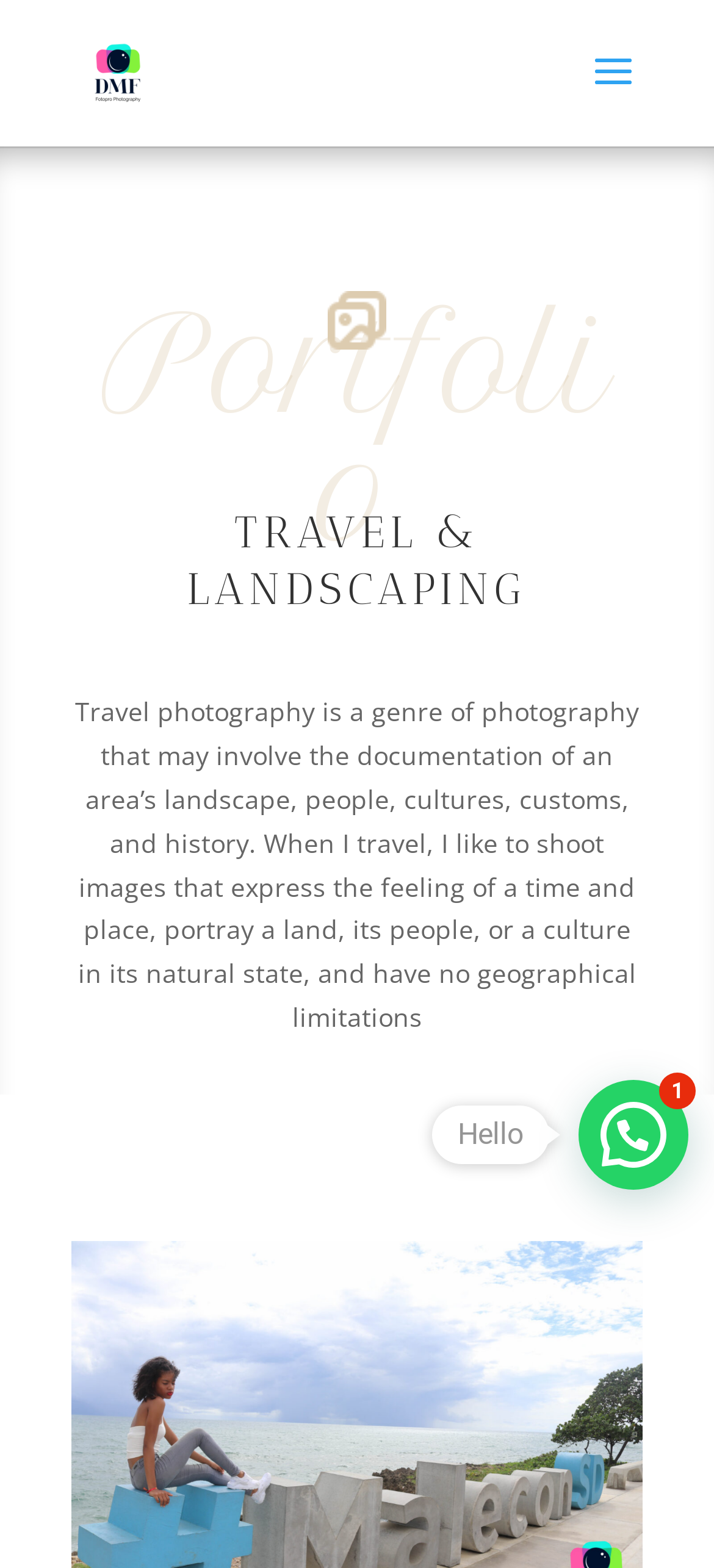Give a concise answer using one word or a phrase to the following question:
What type of photography is the website about?

Travel photography